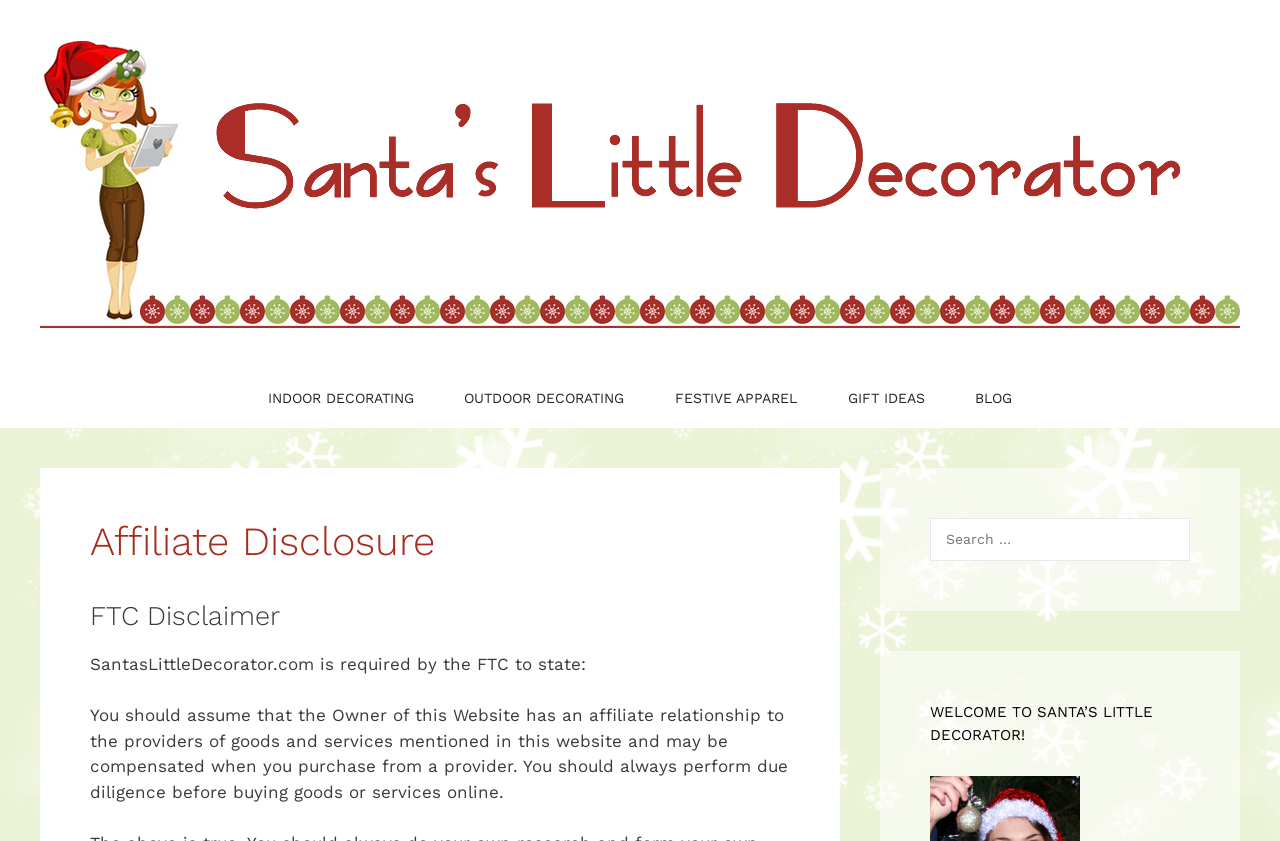What is the search function for?
Please use the visual content to give a single word or phrase answer.

To search the website